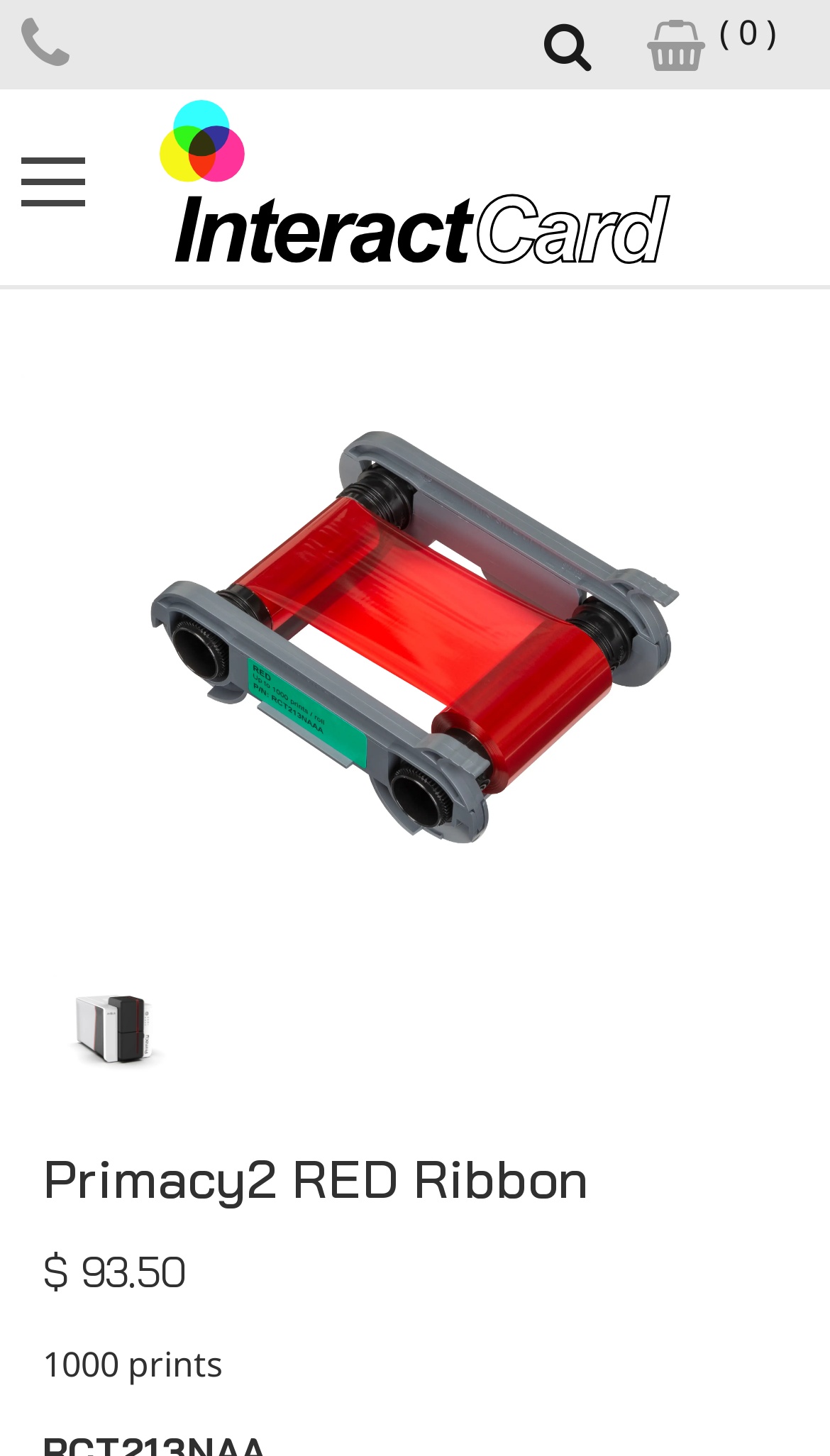How many prints can the ribbon do?
Look at the image and respond to the question as thoroughly as possible.

I found a StaticText element with the text '1000 prints' which indicates that the ribbon can do 1000 prints.